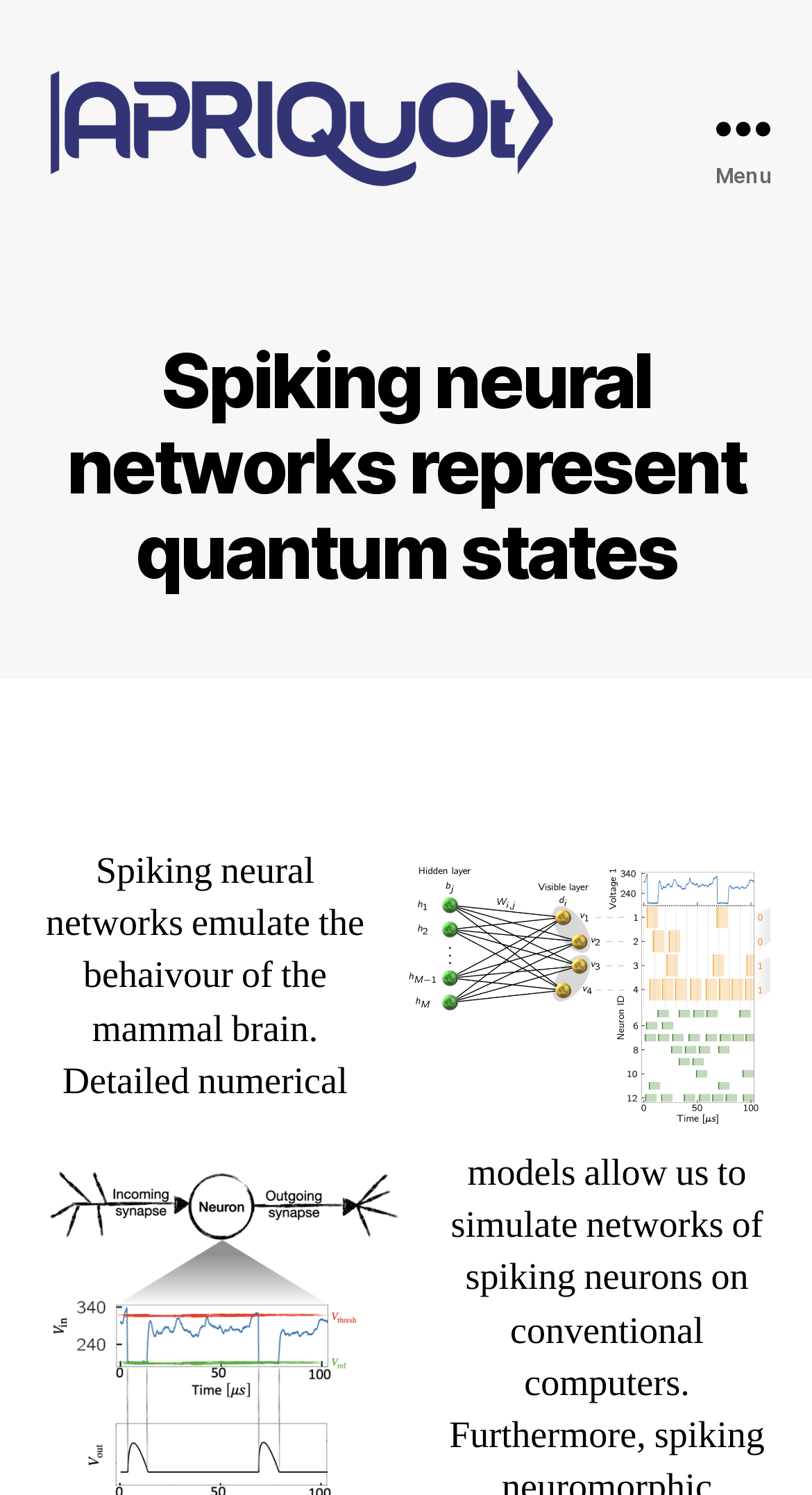Is the menu expanded?
Refer to the image and give a detailed response to the question.

The button with the text 'Menu' has an attribute 'expanded' set to 'False', indicating that the menu is not expanded.